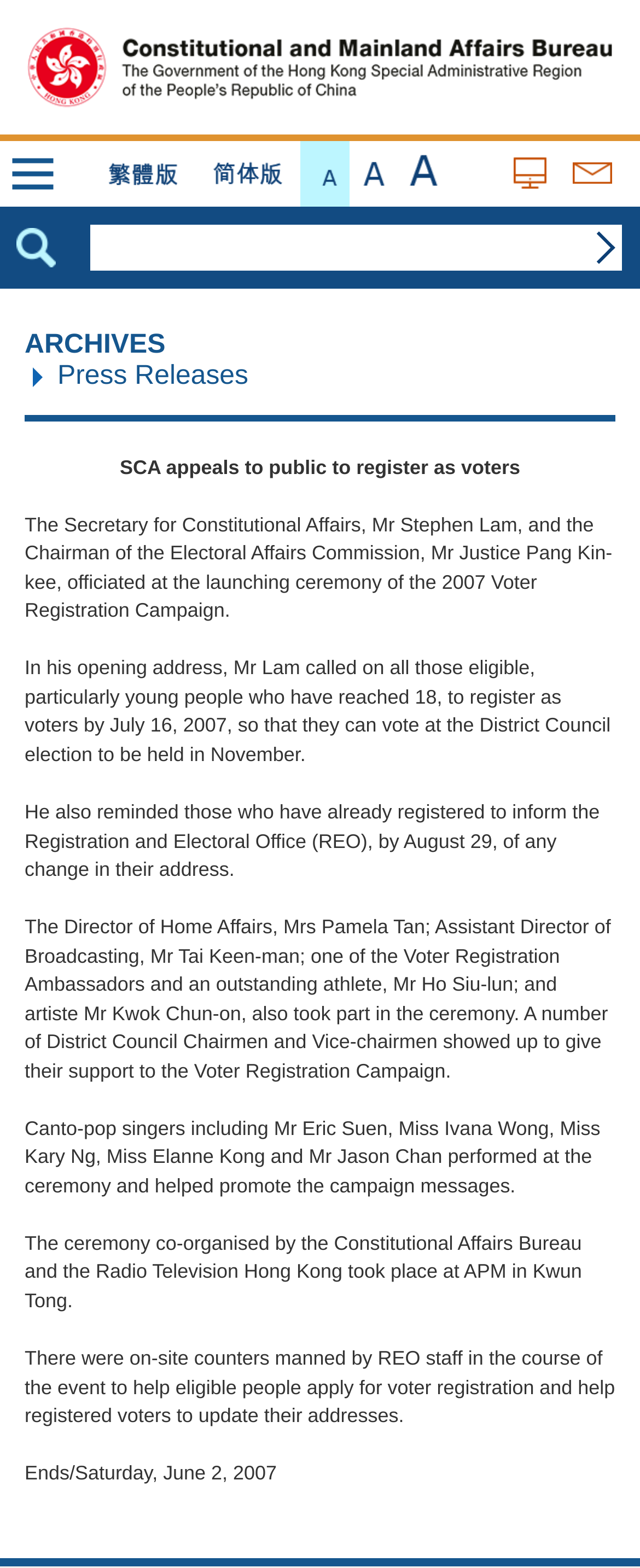Determine the bounding box coordinates of the clickable region to execute the instruction: "Go to top of the page". The coordinates should be four float numbers between 0 and 1, denoted as [left, top, right, bottom].

[0.872, 0.632, 0.974, 0.674]